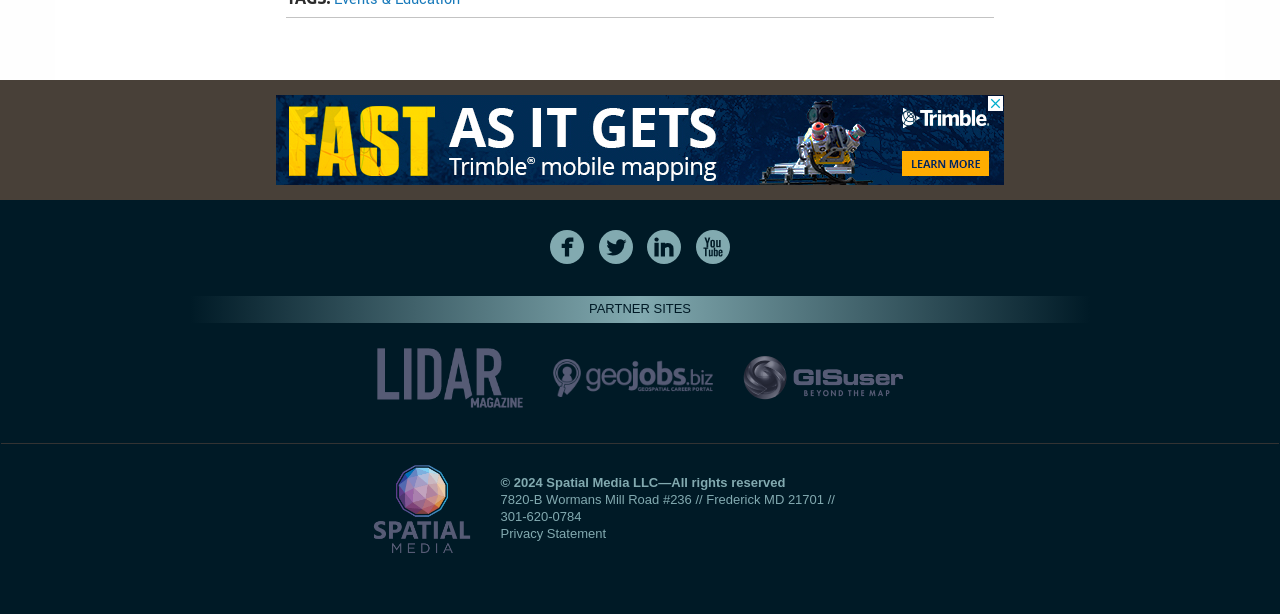Locate the UI element described by alt="Spatial Media" and provide its bounding box coordinates. Use the format (top-left x, top-left y, bottom-right x, bottom-right y) with all values as floating point numbers between 0 and 1.

[0.292, 0.813, 0.368, 0.84]